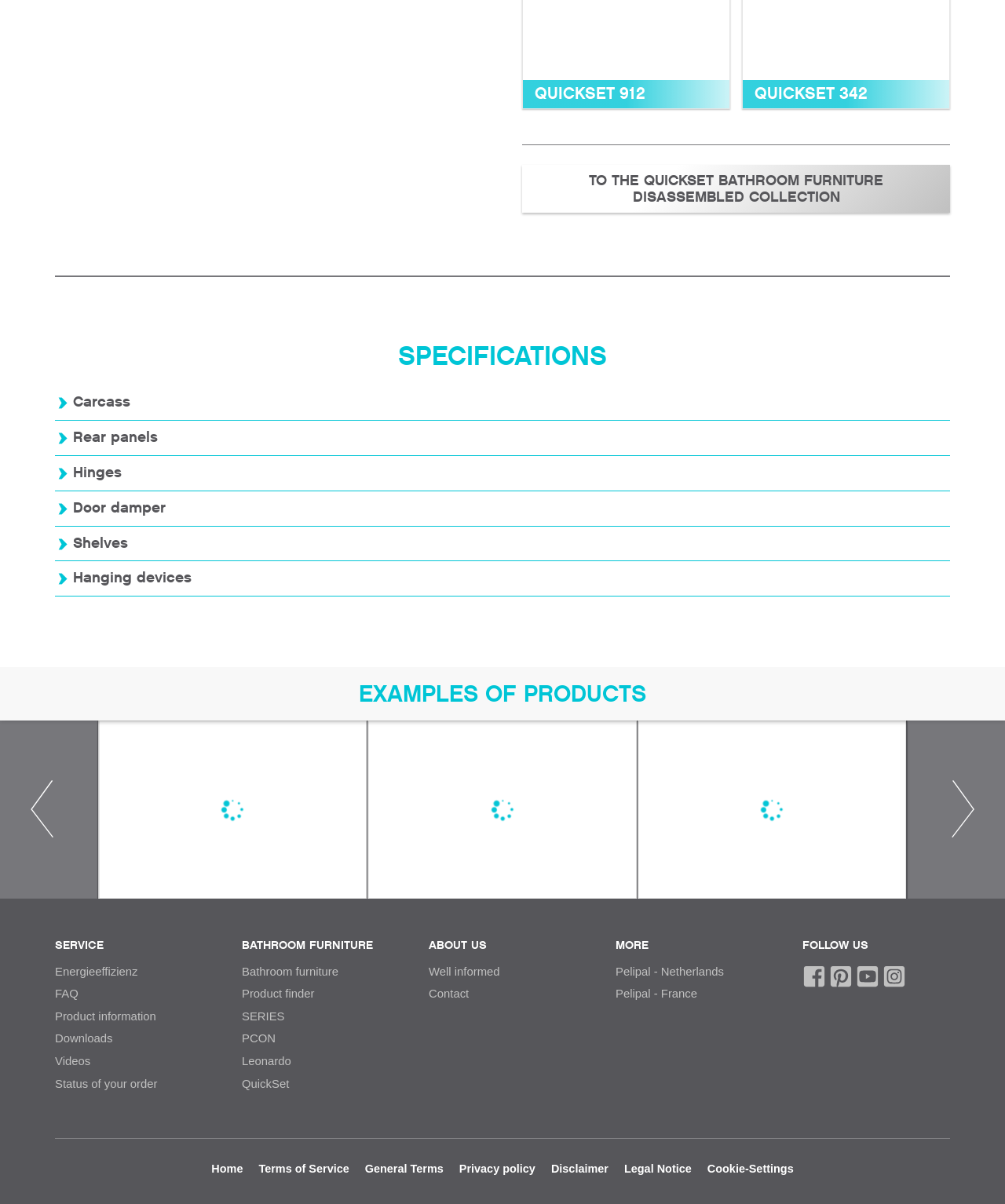Locate the bounding box coordinates of the area where you should click to accomplish the instruction: "Bookmark the product".

[0.117, 0.609, 0.273, 0.625]